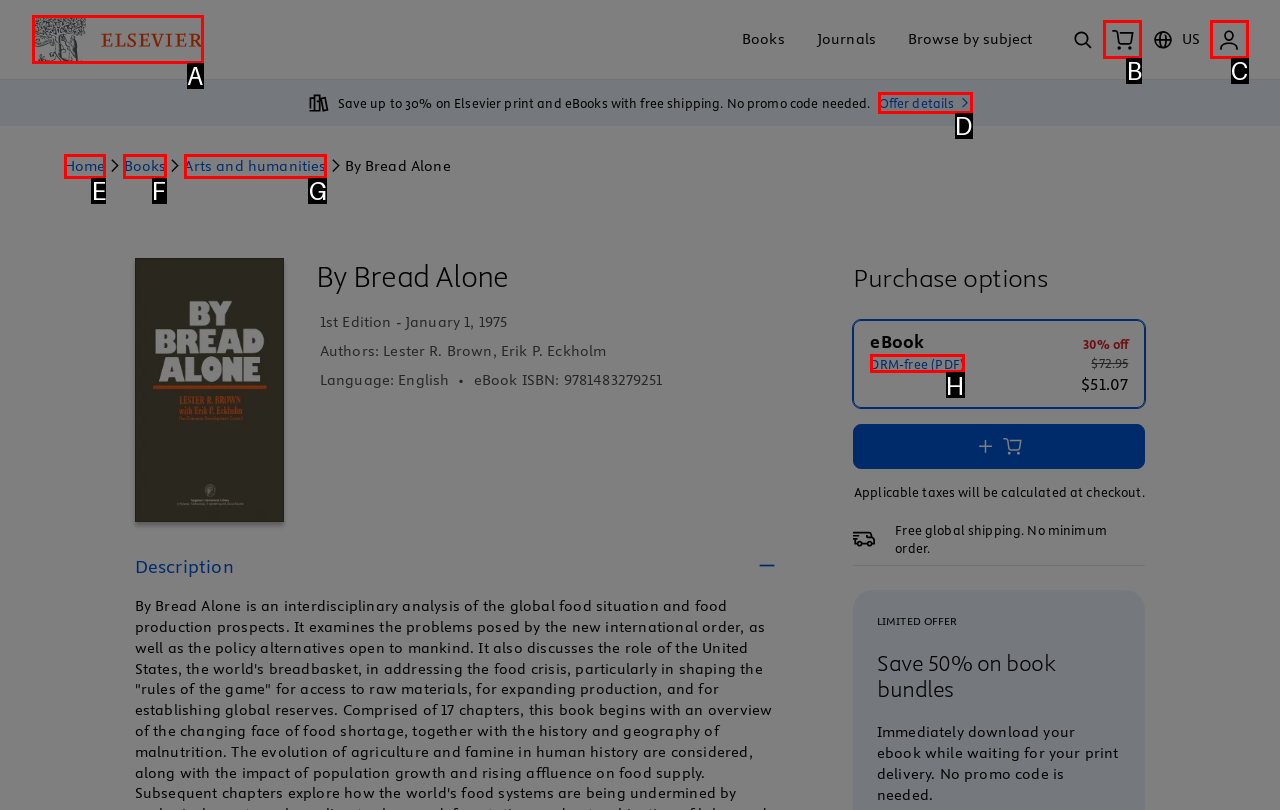Tell me which one HTML element you should click to complete the following task: View shopping cart
Answer with the option's letter from the given choices directly.

B